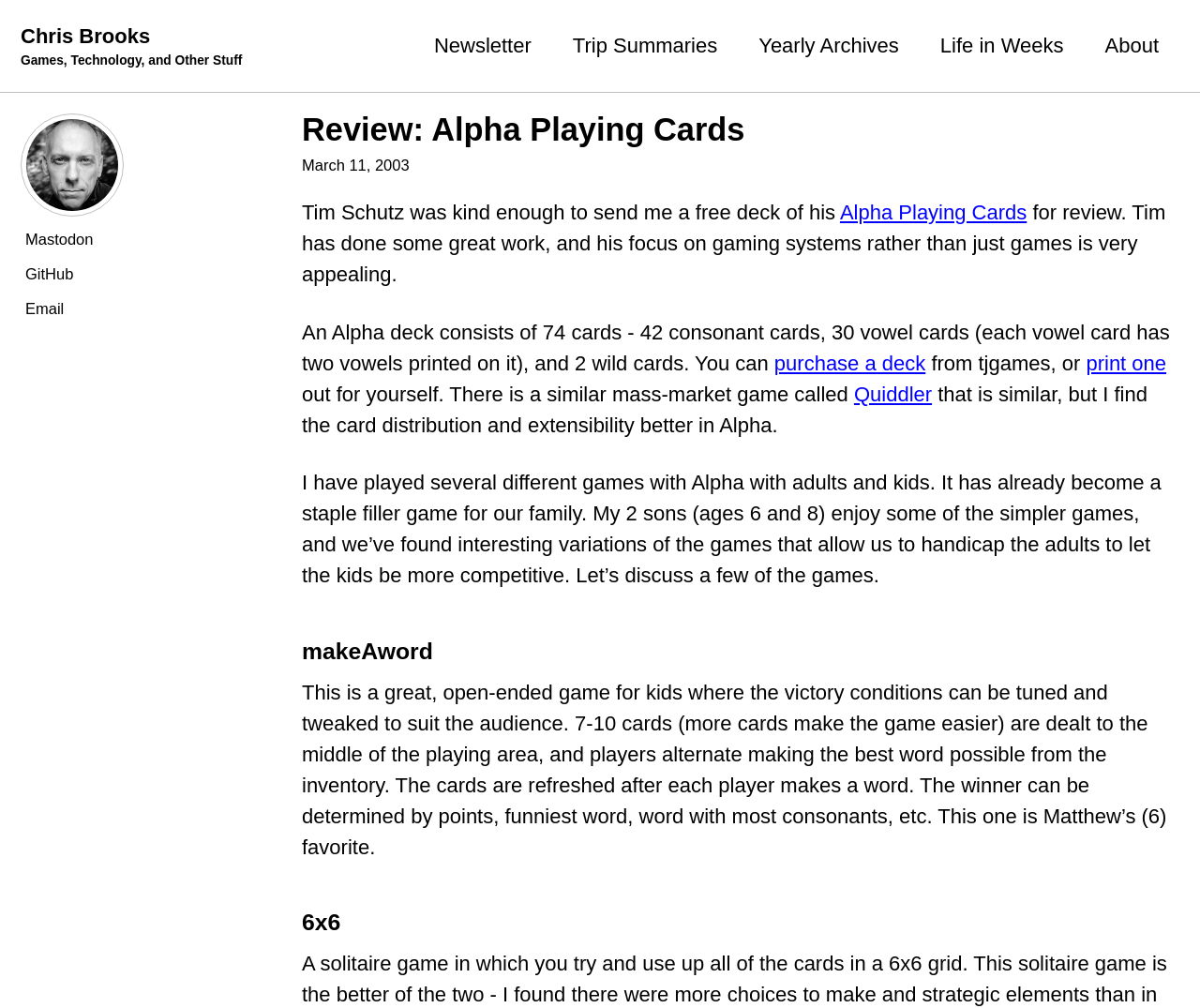Please answer the following question using a single word or phrase: 
What is the name of the playing cards reviewed?

Alpha Playing Cards